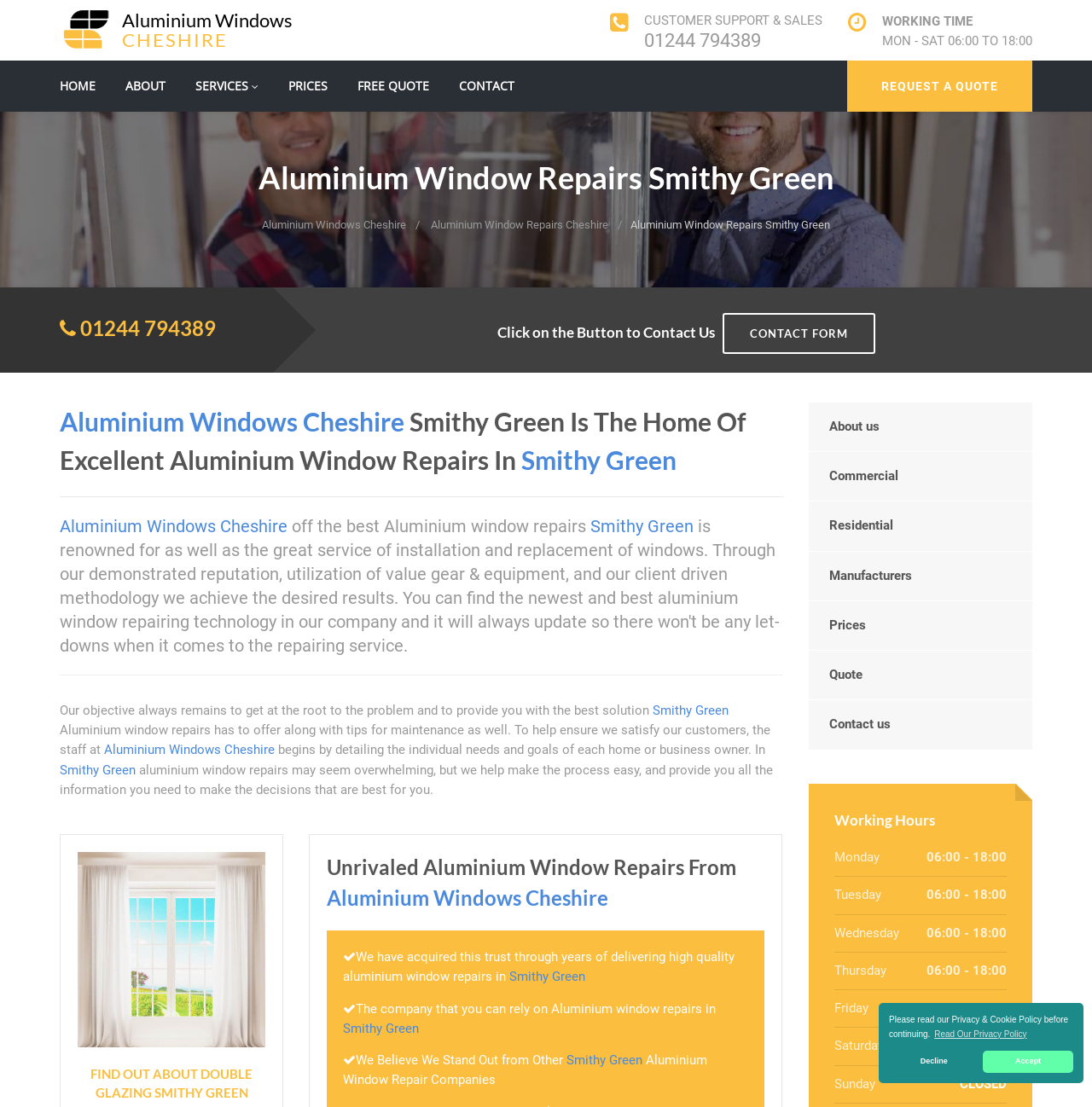Determine the bounding box coordinates of the area to click in order to meet this instruction: "Click on the 'CONTACT' link".

[0.42, 0.054, 0.471, 0.101]